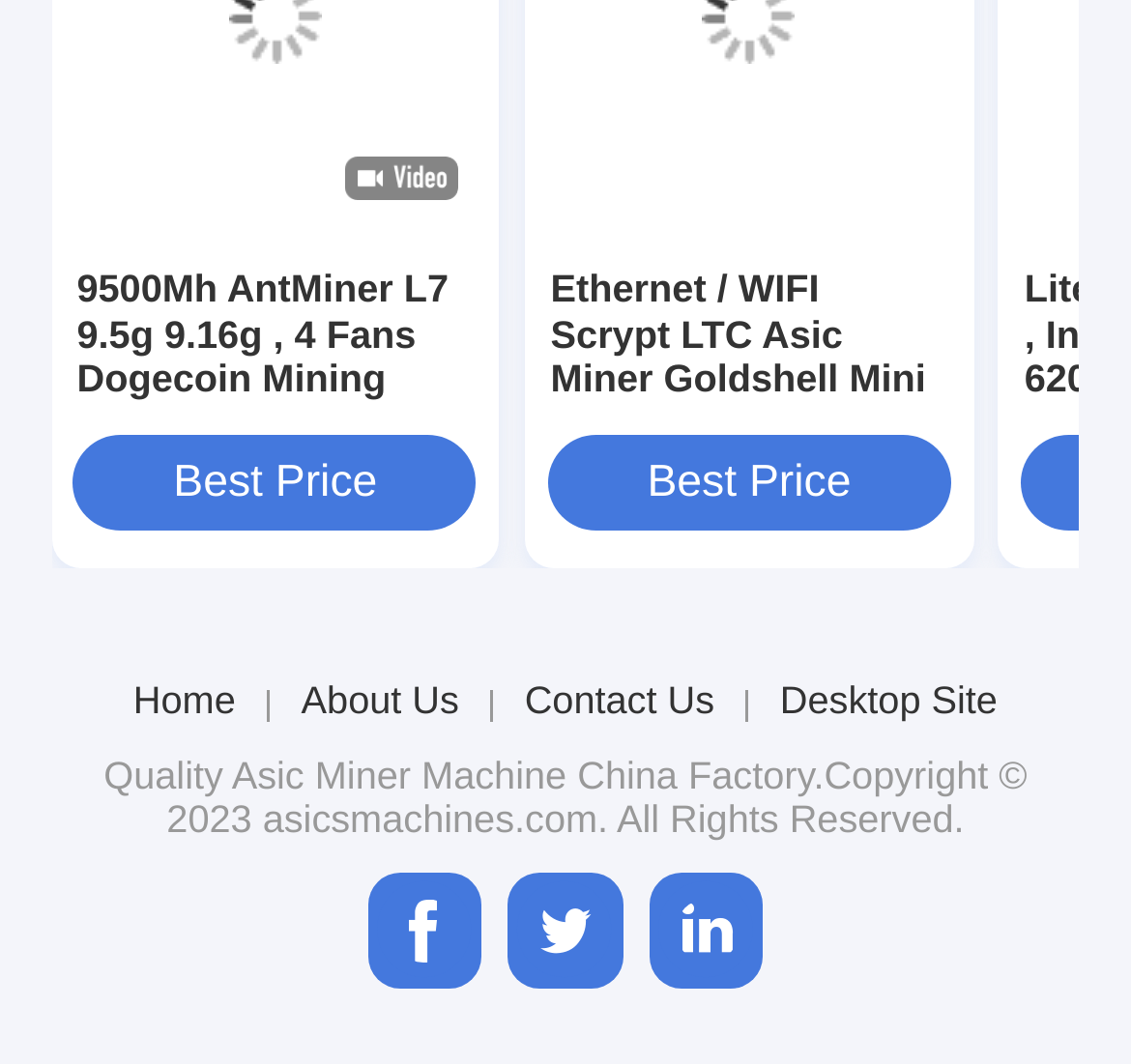What is the theme of the website?
From the image, respond with a single word or phrase.

Asic Miner Machines